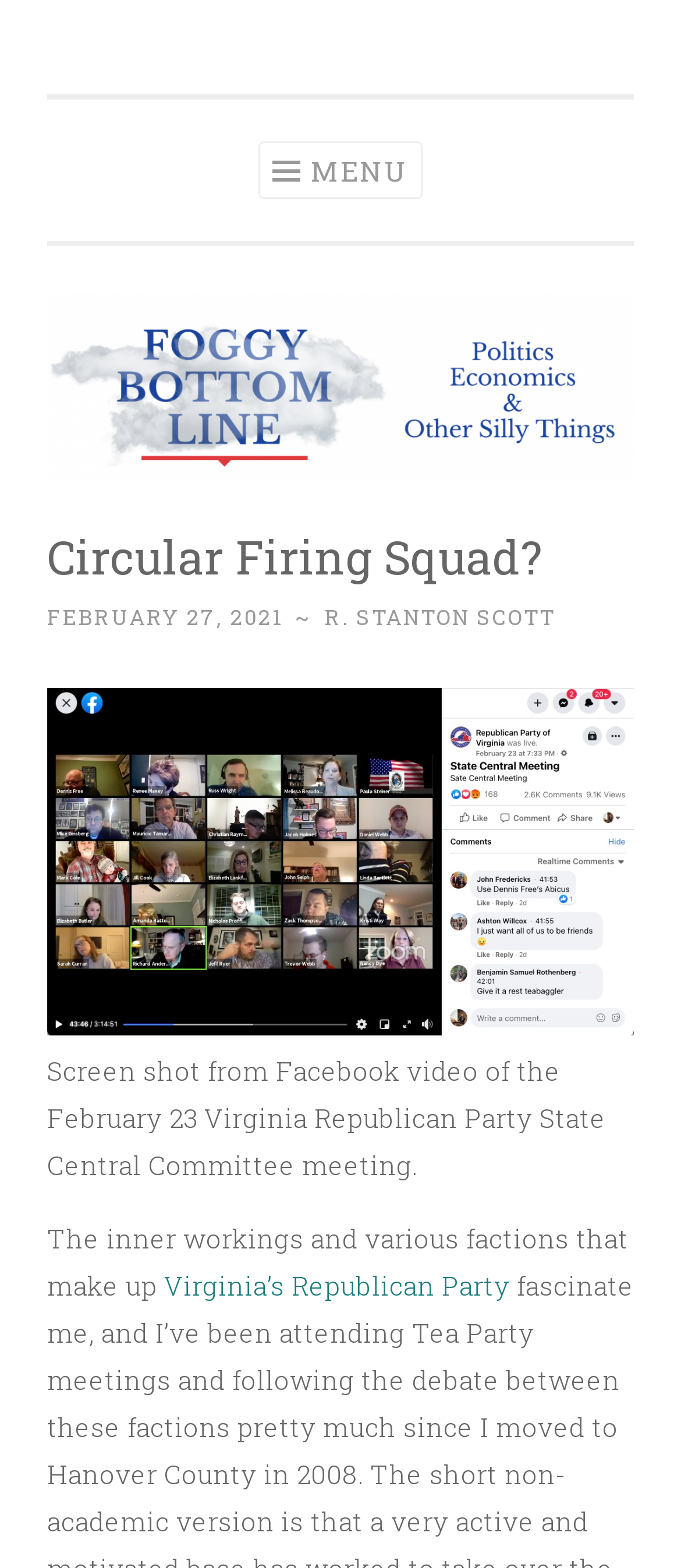Respond with a single word or short phrase to the following question: 
What is the date of the article?

FEBRUARY 27, 2021